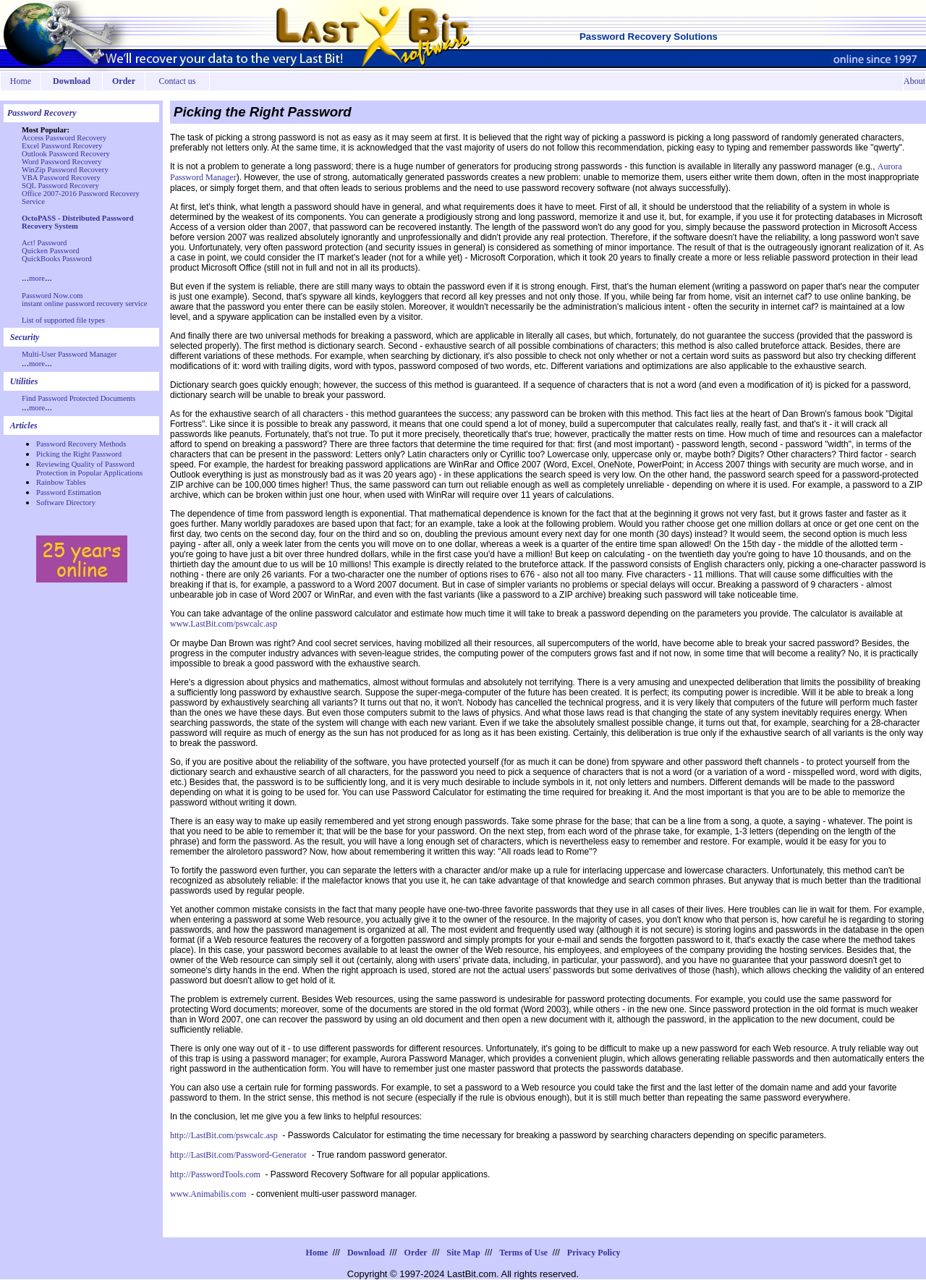Determine the bounding box coordinates of the clickable region to follow the instruction: "Click on the 'Airfrying Food' link".

None